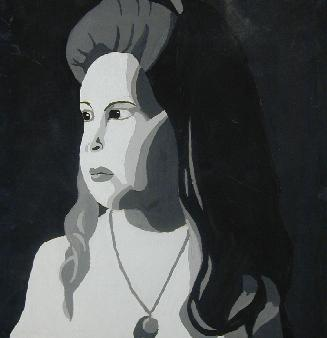Please answer the following query using a single word or phrase: 
What is the girl's facial expression?

Contemplative